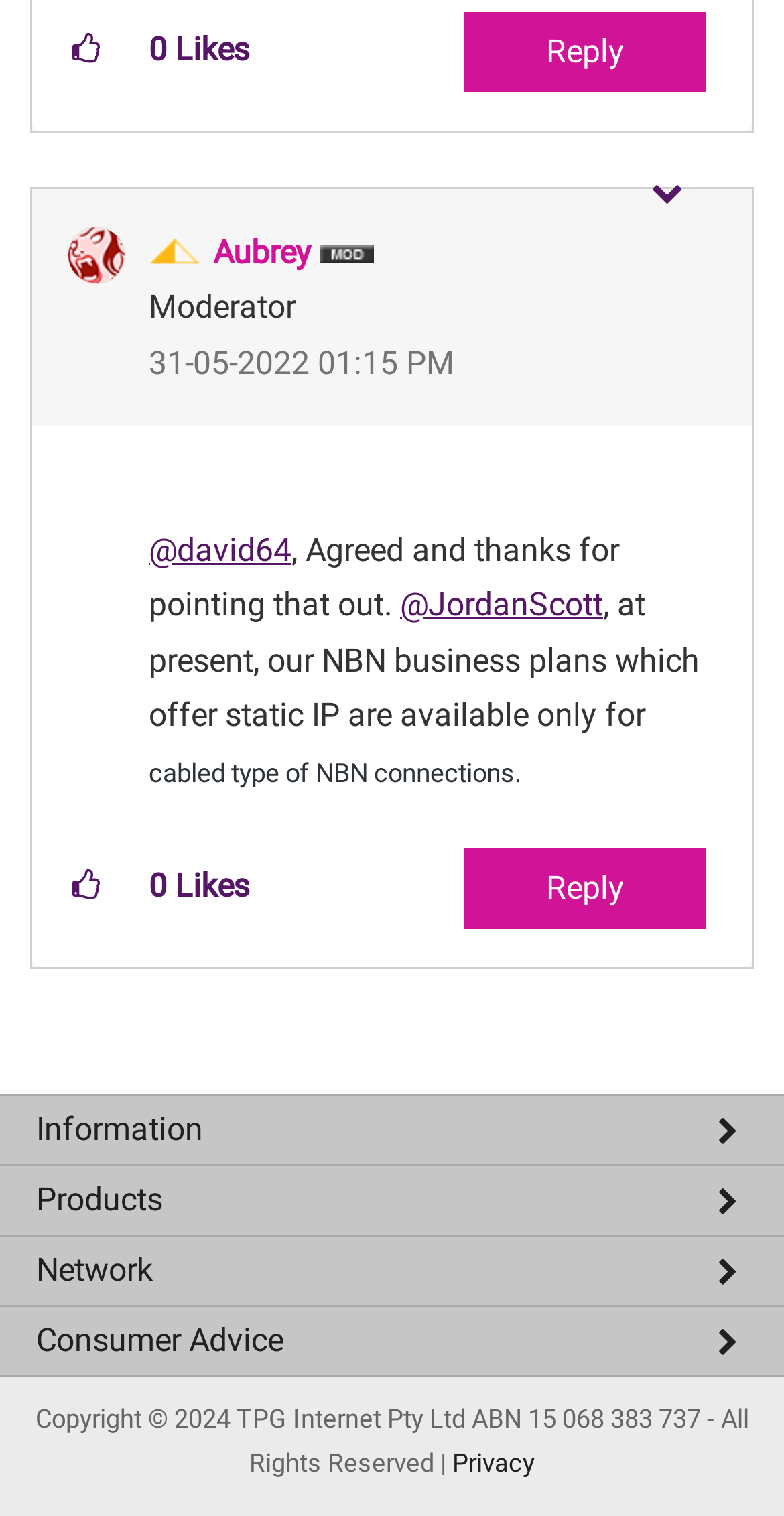Identify the bounding box coordinates for the UI element described as: "Critical Information Summaries".

[0.0, 0.951, 1.0, 0.992]